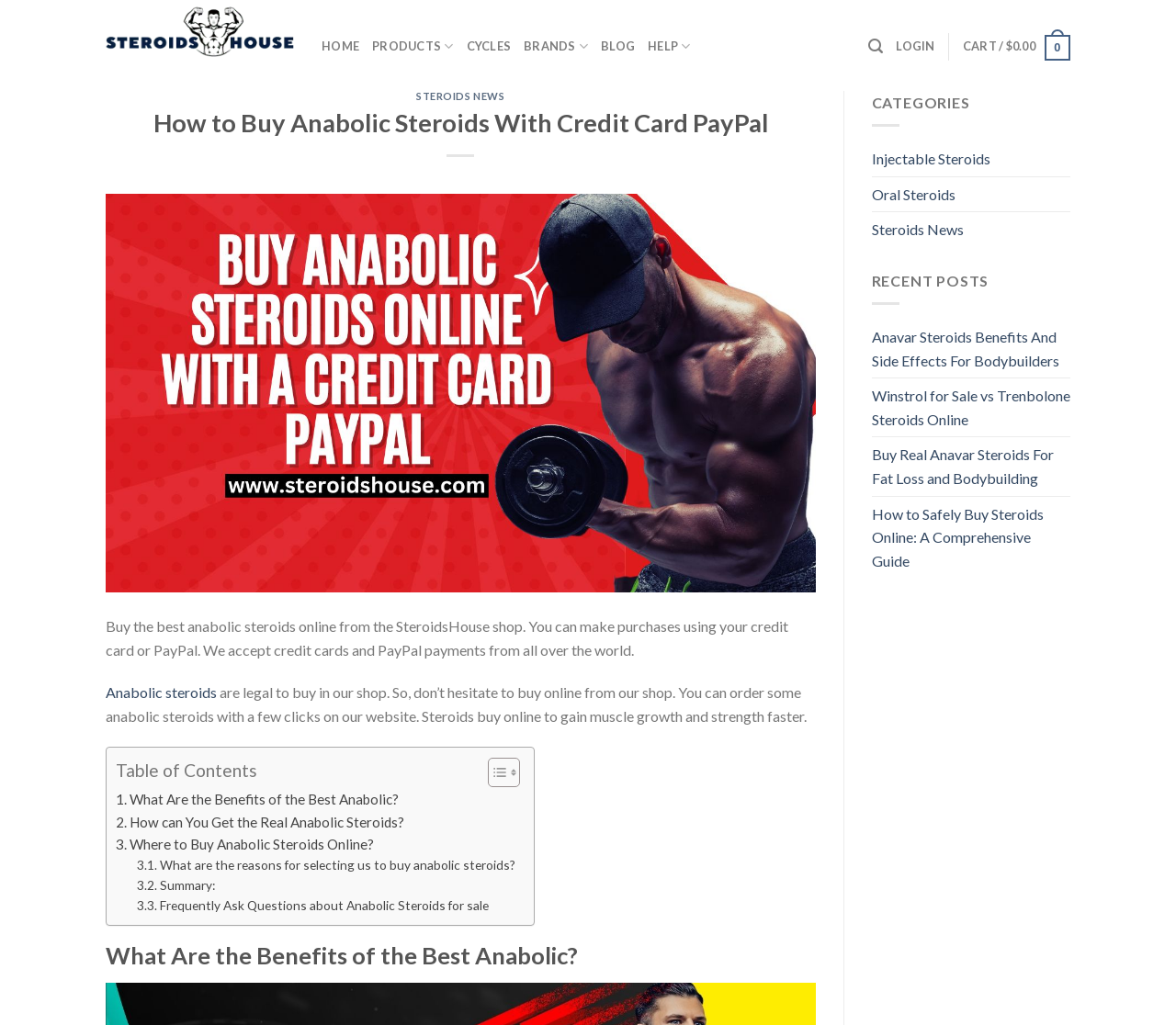How many navigation links are there in the top menu?
Use the image to answer the question with a single word or phrase.

7